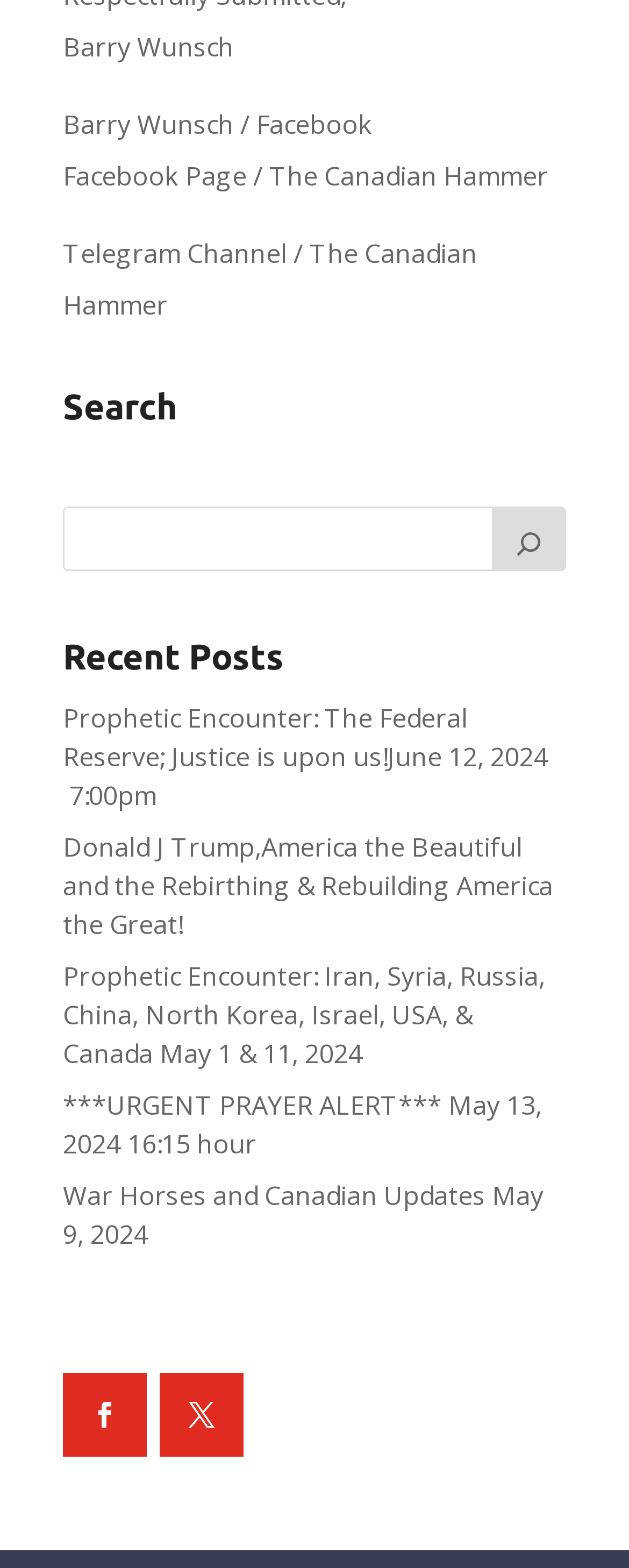Locate the bounding box coordinates of the element to click to perform the following action: 'Check recent post 'War Horses and Canadian Updates May 9, 2024''. The coordinates should be given as four float values between 0 and 1, in the form of [left, top, right, bottom].

[0.1, 0.751, 0.864, 0.798]